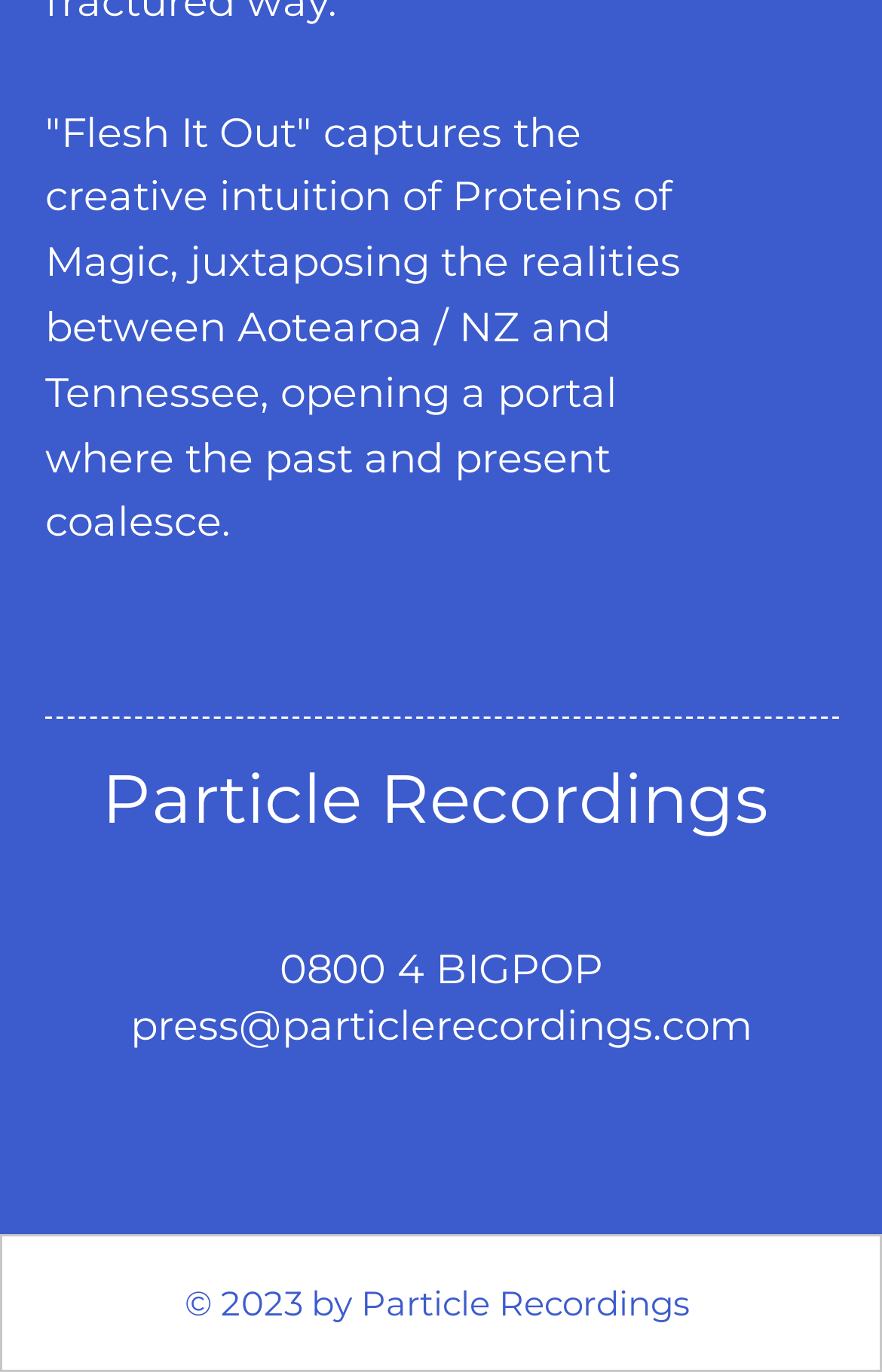Determine the bounding box coordinates for the UI element matching this description: "aria-label="Instagram"".

[0.451, 0.802, 0.551, 0.866]